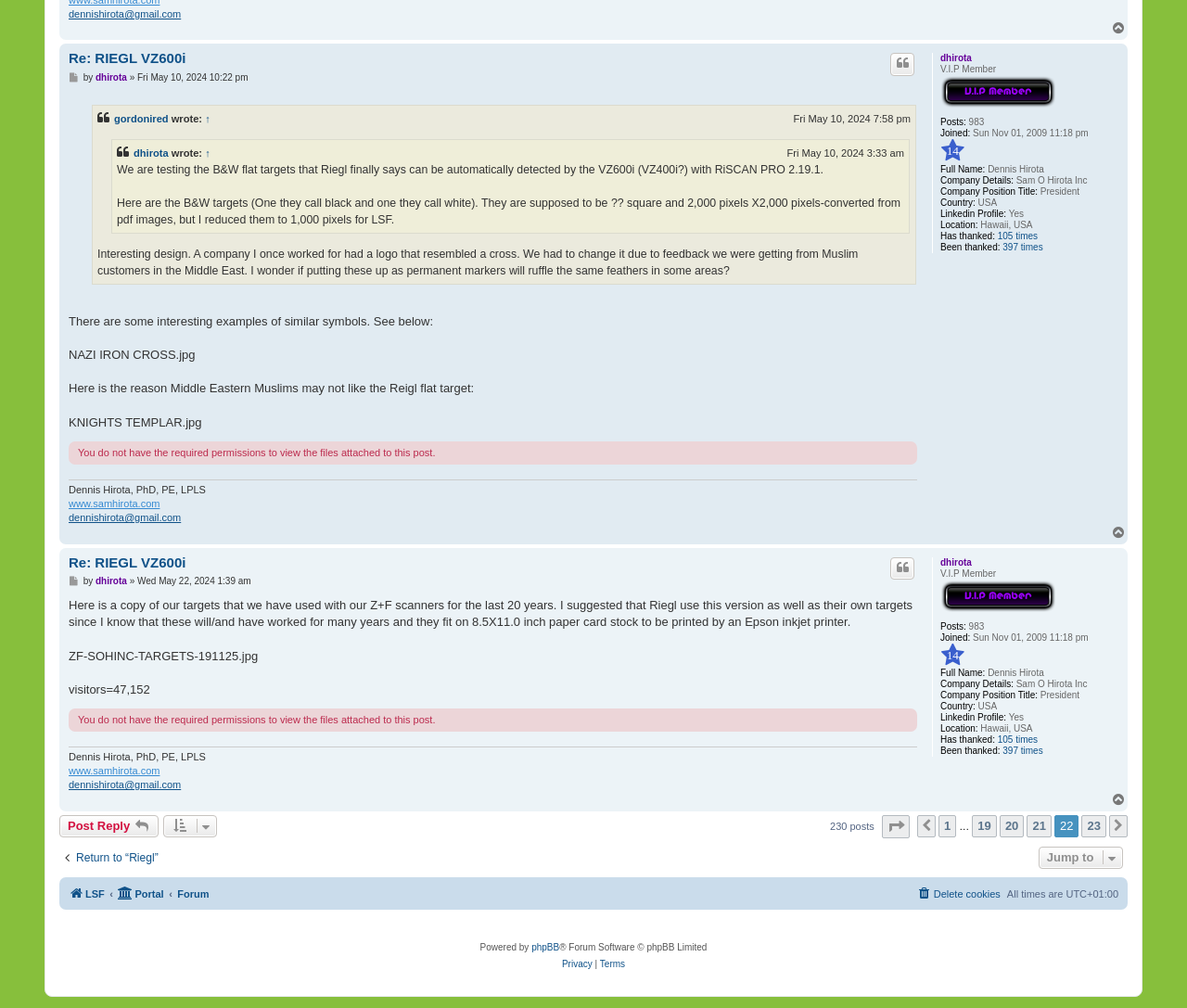What is the topic of the post by Dennis Hirota?
Please give a detailed and thorough answer to the question, covering all relevant points.

The topic of the post by Dennis Hirota can be found at the top of the webpage, where it is written 'Re: RIEGL VZ600i'.